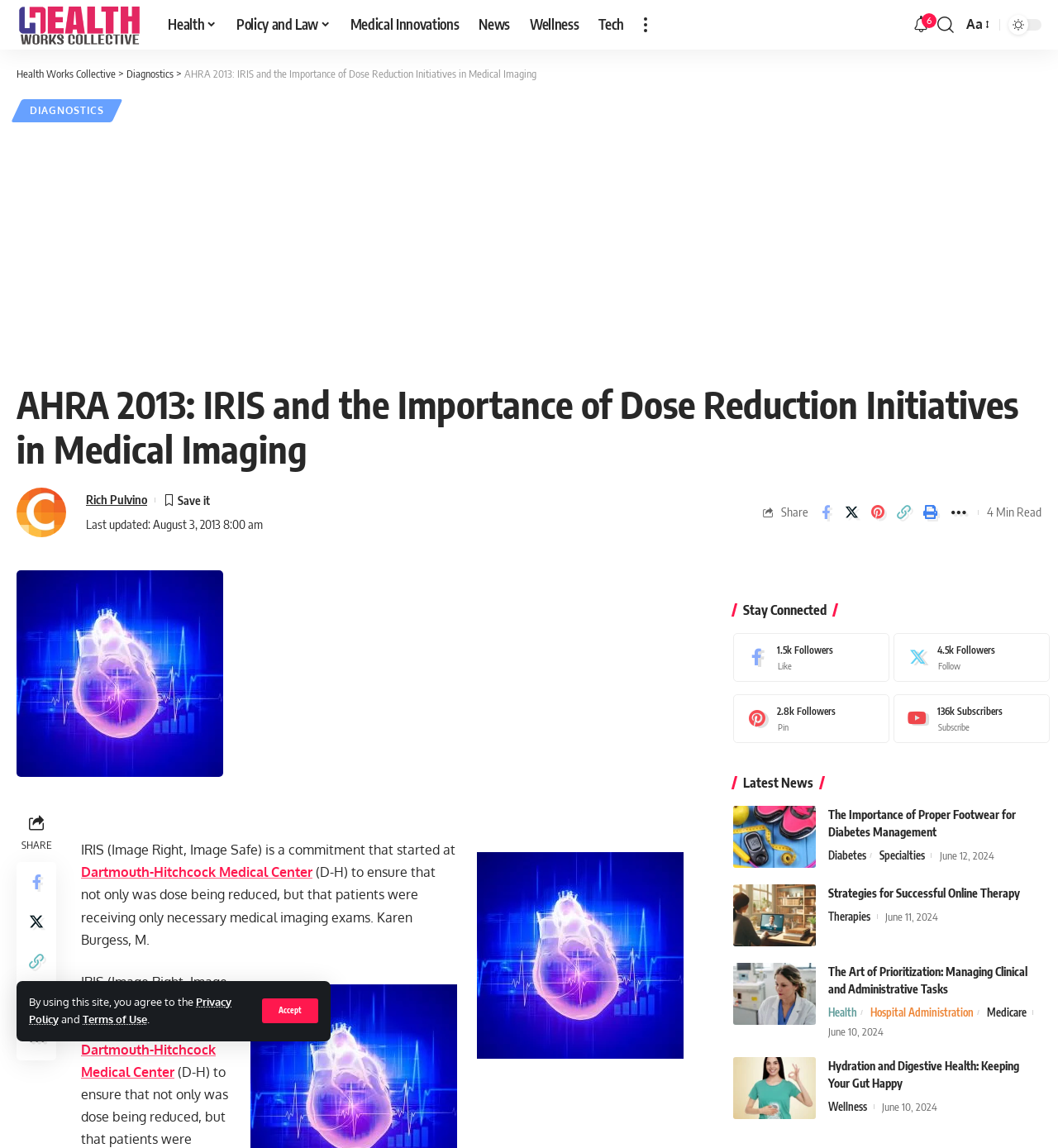Based on the visual content of the image, answer the question thoroughly: Where did the IRIS commitment start?

I found the answer by reading the text on the webpage, which states 'IRIS (Image Right, Image Safe) is a commitment that started at Dartmouth-Hitchcock Medical Center (D-H) to ensure that not only was dose being reduced, but that patients were receiving only necessary medical imaging exams.'